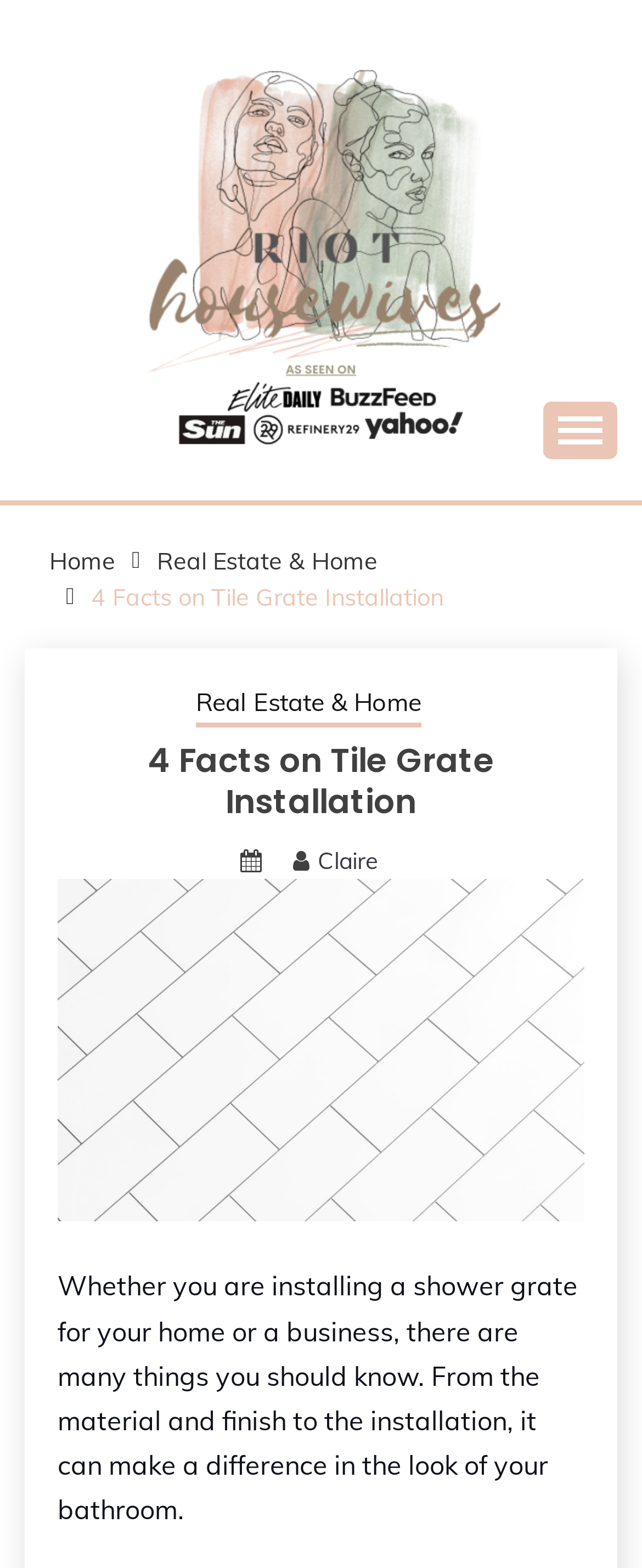Generate a comprehensive caption for the webpage you are viewing.

The webpage is about "4 Facts on Tile Grate Installation" and appears to be an article or blog post. At the top left, there is a logo and a link to "Riot Housewives" with an accompanying image. Below the logo, there is a heading that reads "What Housewives Need to Know". 

On the top right, there is a button that controls the primary menu. Below the button, there is a navigation section with breadcrumbs, which includes links to "Home", "Real Estate & Home", and the current page "4 Facts on Tile Grate Installation". 

The main content of the page starts with a heading that reads "4 Facts on Tile Grate Installation", followed by a link to the author "Claire". Below the author link, there is a figure or image that takes up most of the width of the page. 

The main text of the article starts below the image, which summarizes the importance of considering various factors when installing a shower grate, including the material, finish, and installation, as it can affect the look of the bathroom. 

At the bottom right of the page, there is a link with an icon, but its purpose is unclear.